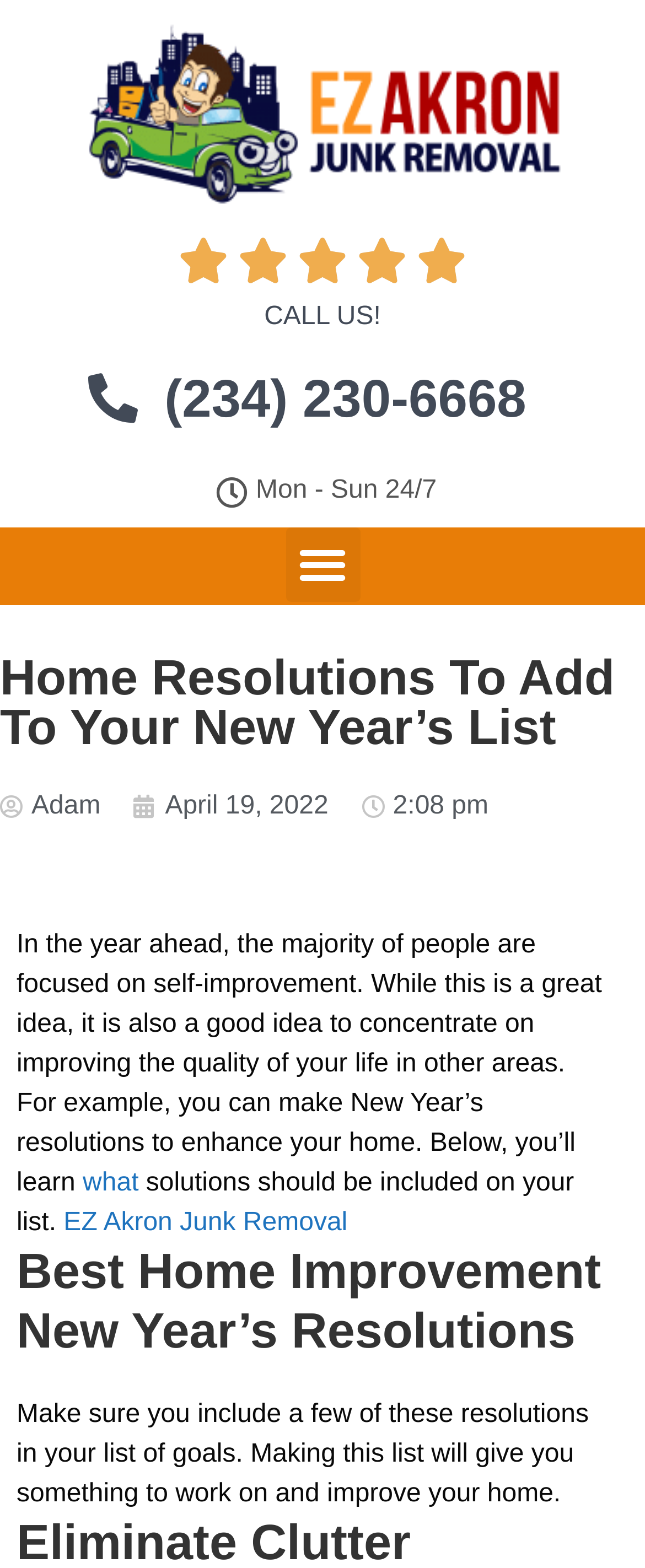What is the author of the article?
Using the details shown in the screenshot, provide a comprehensive answer to the question.

The author's name is mentioned in the link element with the text 'Adam', which is located at [0.0, 0.502, 0.156, 0.527] on the webpage.